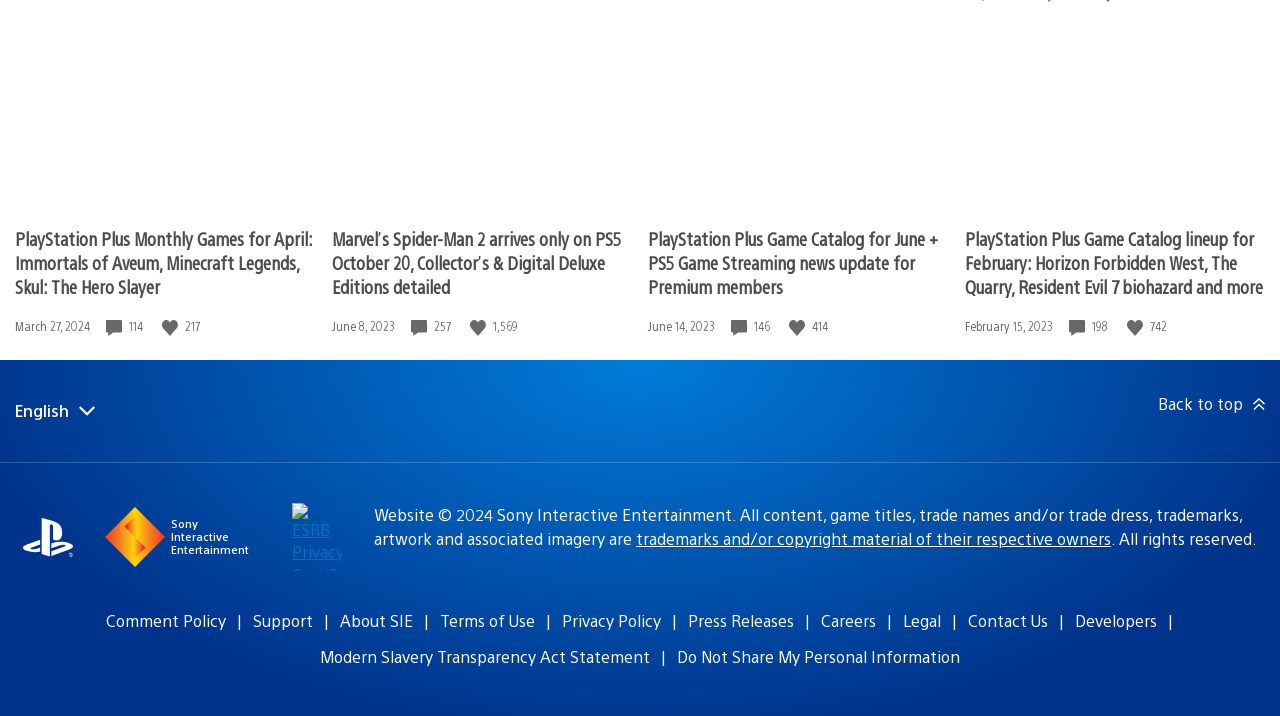Indicate the bounding box coordinates of the element that must be clicked to execute the instruction: "View the PlayStation Plus Game Catalog for June". The coordinates should be given as four float numbers between 0 and 1, i.e., [left, top, right, bottom].

[0.506, 0.317, 0.733, 0.417]